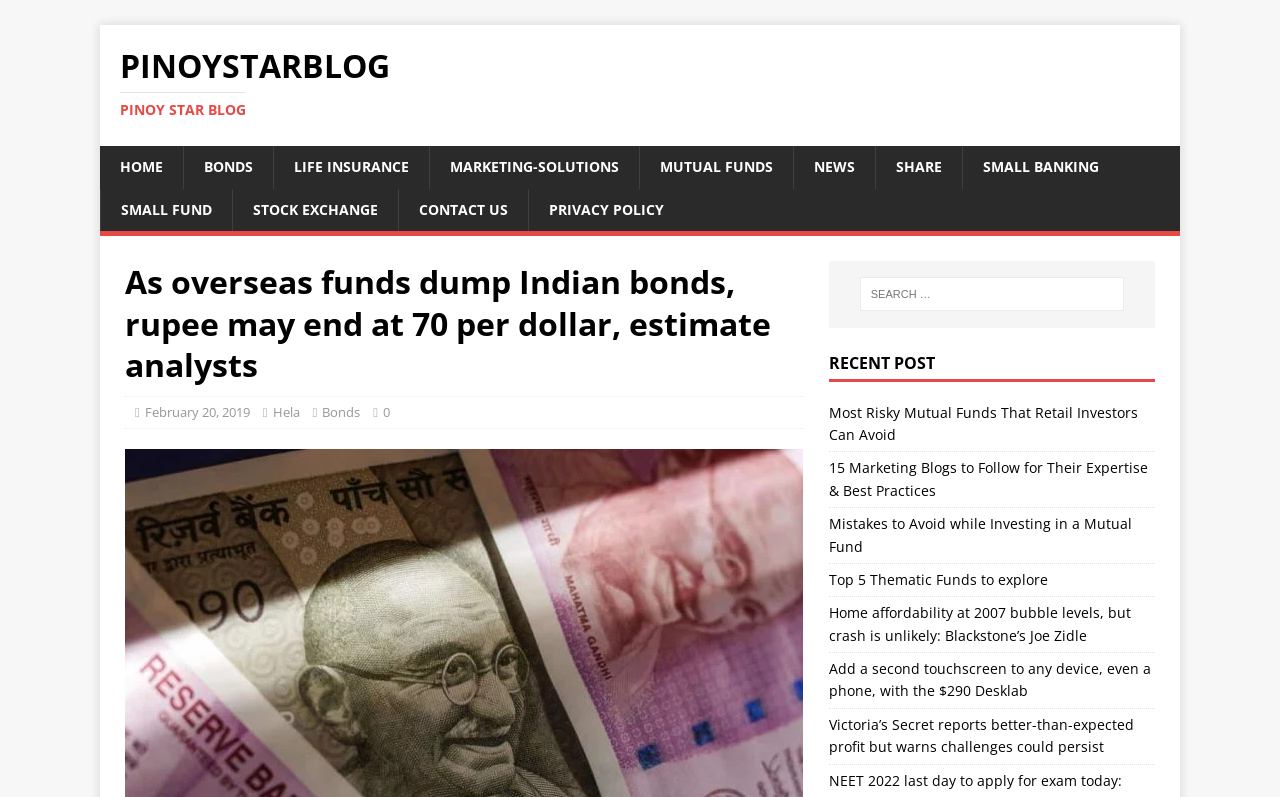Please use the details from the image to answer the following question comprehensively:
What is the topic of the main article?

The topic of the main article can be inferred from the heading 'As overseas funds dump Indian bonds, rupee may end at 70 per dollar, estimate analysts'. This heading is located below the navigation bar and is the main focus of the webpage.